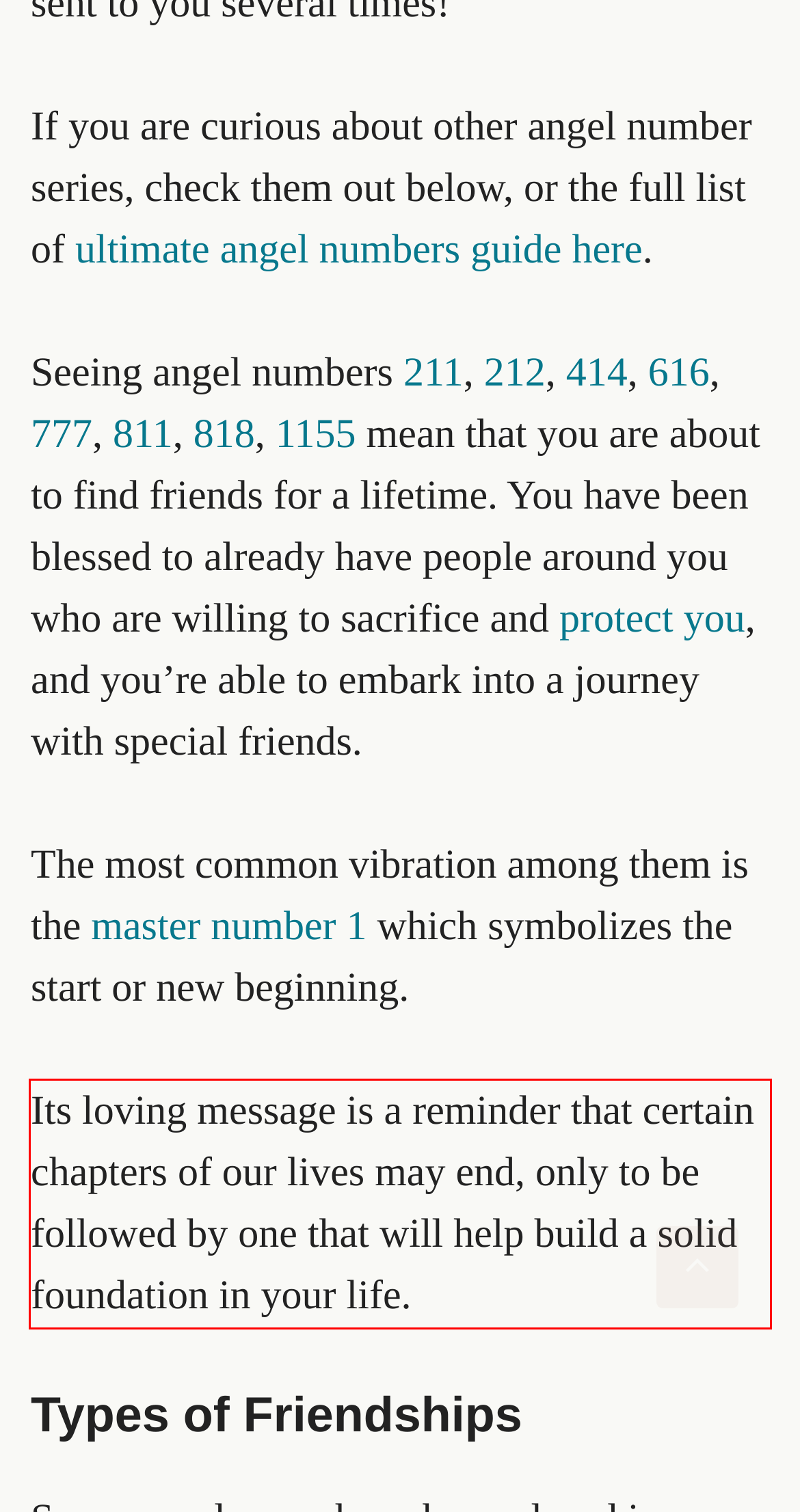Please identify and extract the text from the UI element that is surrounded by a red bounding box in the provided webpage screenshot.

Its loving message is a reminder that certain chapters of our lives may end, only to be followed by one that will help build a solid foundation in your life.